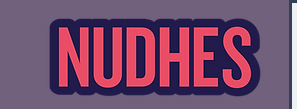Refer to the image and answer the question with as much detail as possible: What is the main goal of NUDHES?

The caption states that NUDHES aims to generate knowledge and implement interventions that aim to enhance health and life conditions for LGBT individuals, particularly in contexts of social inequality, which indicates that this is the main goal of the research group.